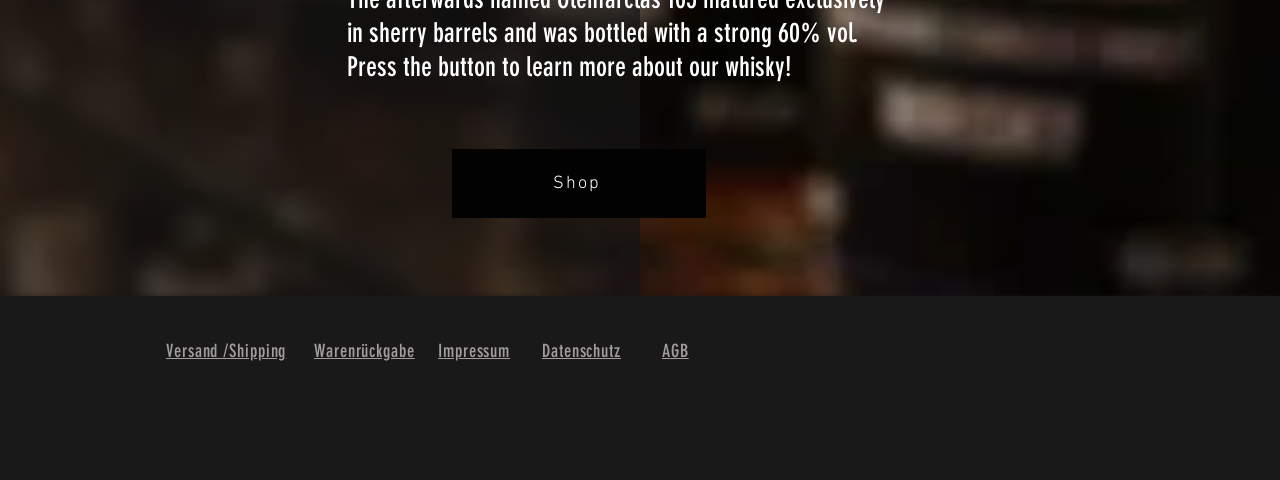Bounding box coordinates must be specified in the format (top-left x, top-left y, bottom-right x, bottom-right y). All values should be floating point numbers between 0 and 1. What are the bounding box coordinates of the UI element described as: Warenrückgabe

[0.245, 0.712, 0.324, 0.756]